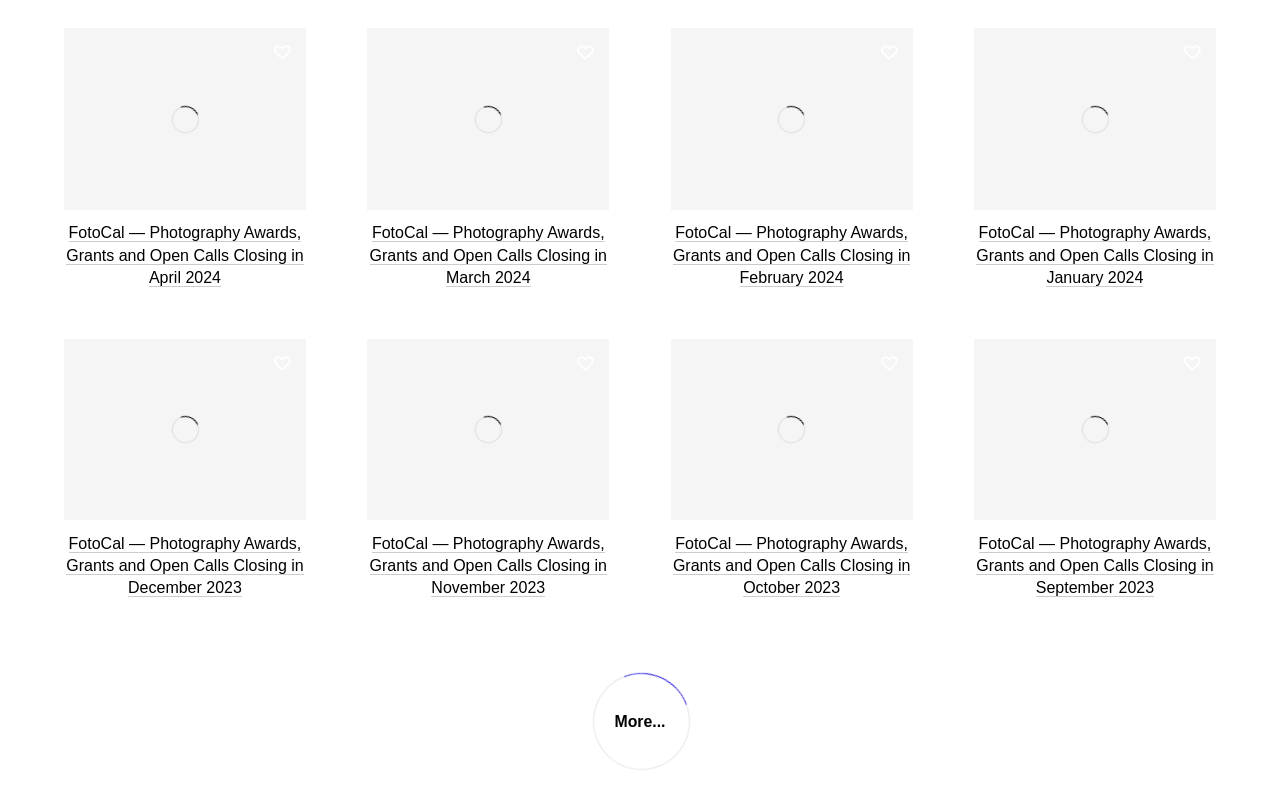Please mark the bounding box coordinates of the area that should be clicked to carry out the instruction: "View the image in the first article".

[0.05, 0.036, 0.239, 0.344]